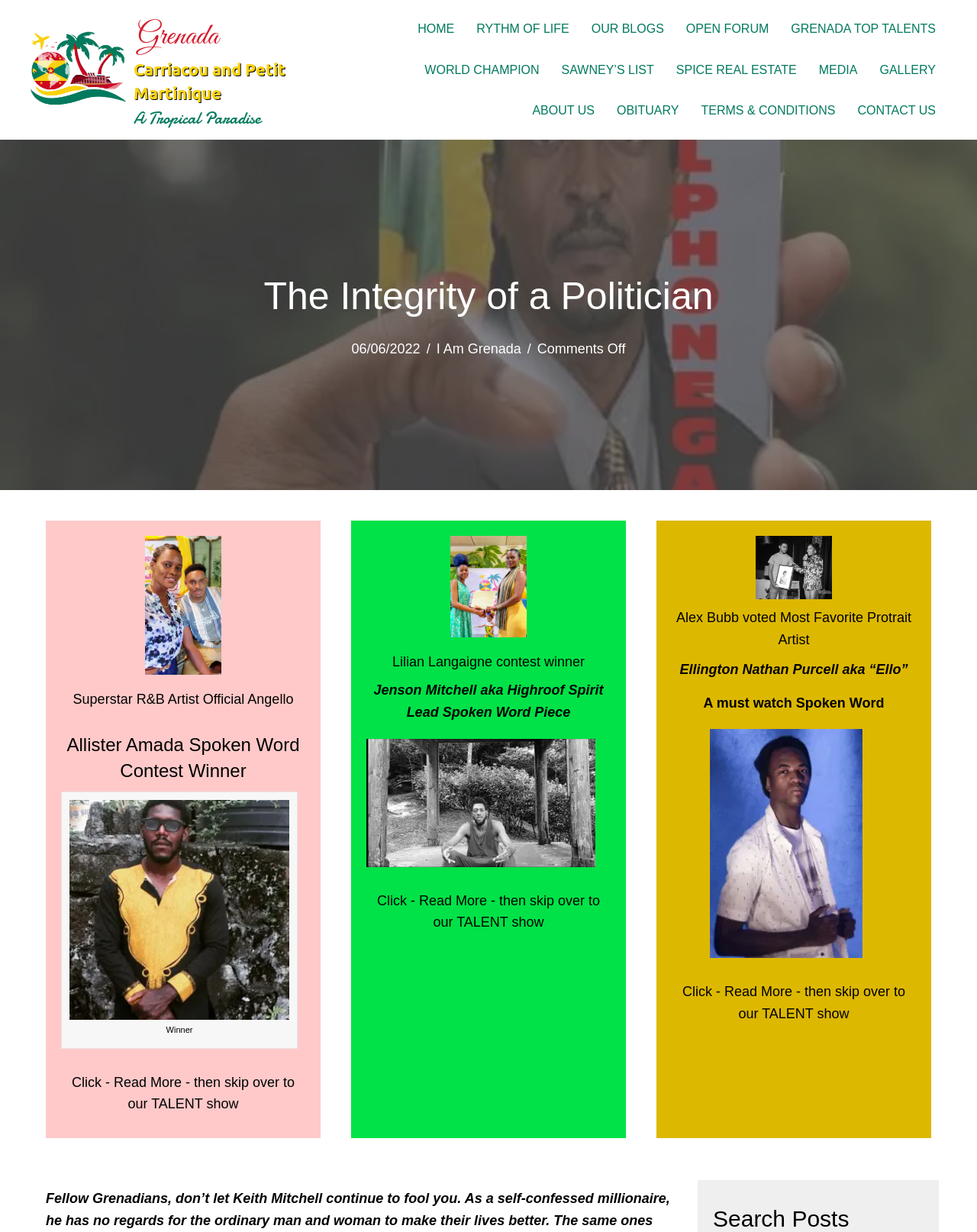Locate the bounding box coordinates of the element that should be clicked to fulfill the instruction: "Explore the 'RYTHM OF LIFE' section".

[0.477, 0.007, 0.594, 0.04]